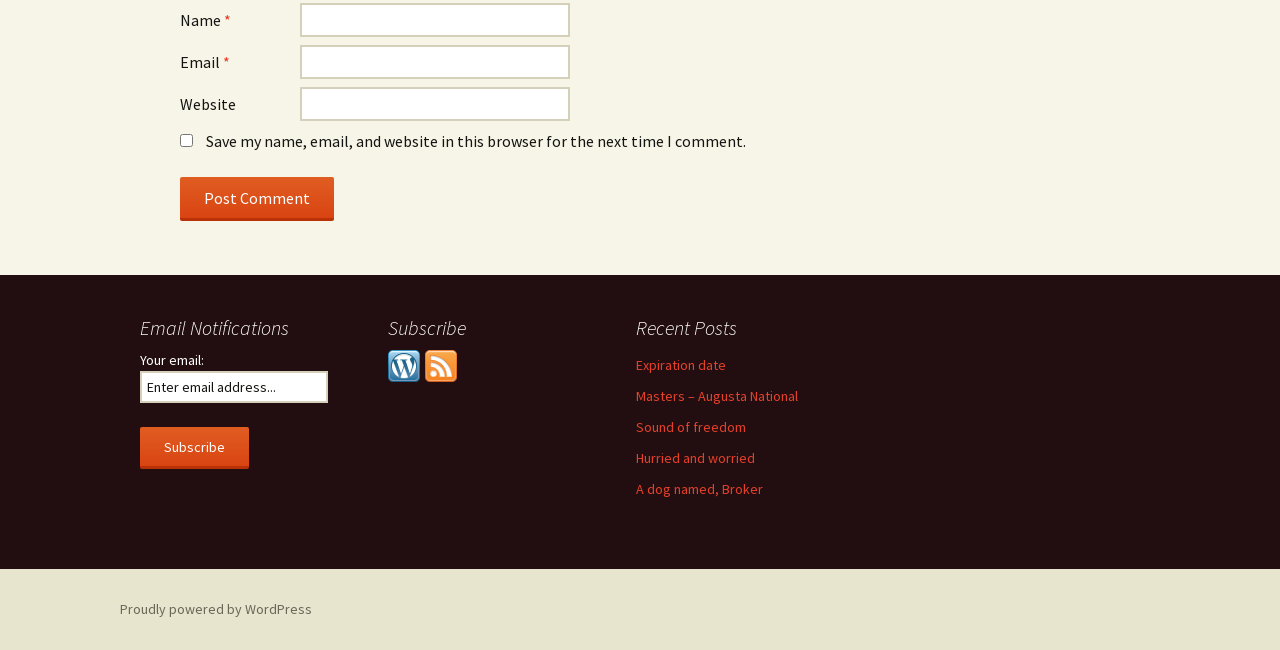Carefully examine the image and provide an in-depth answer to the question: What is the purpose of the 'Subscribe' button?

The 'Subscribe' button is located next to a textbox labeled 'Your email:' and is likely used to subscribe to email notifications from the website. This is inferred from its position and label, which suggests that it is used to submit the user's email address for notification purposes.